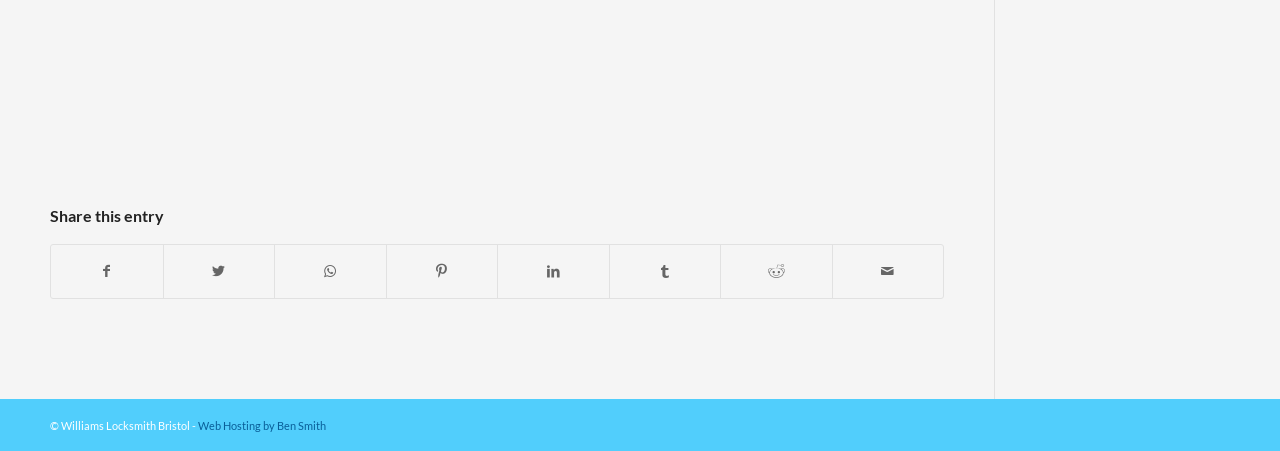Analyze the image and deliver a detailed answer to the question: Who is the web hosting provider?

The web hosting provider is Ben Smith, as indicated by the link 'Web Hosting by Ben Smith' at the bottom of the webpage.